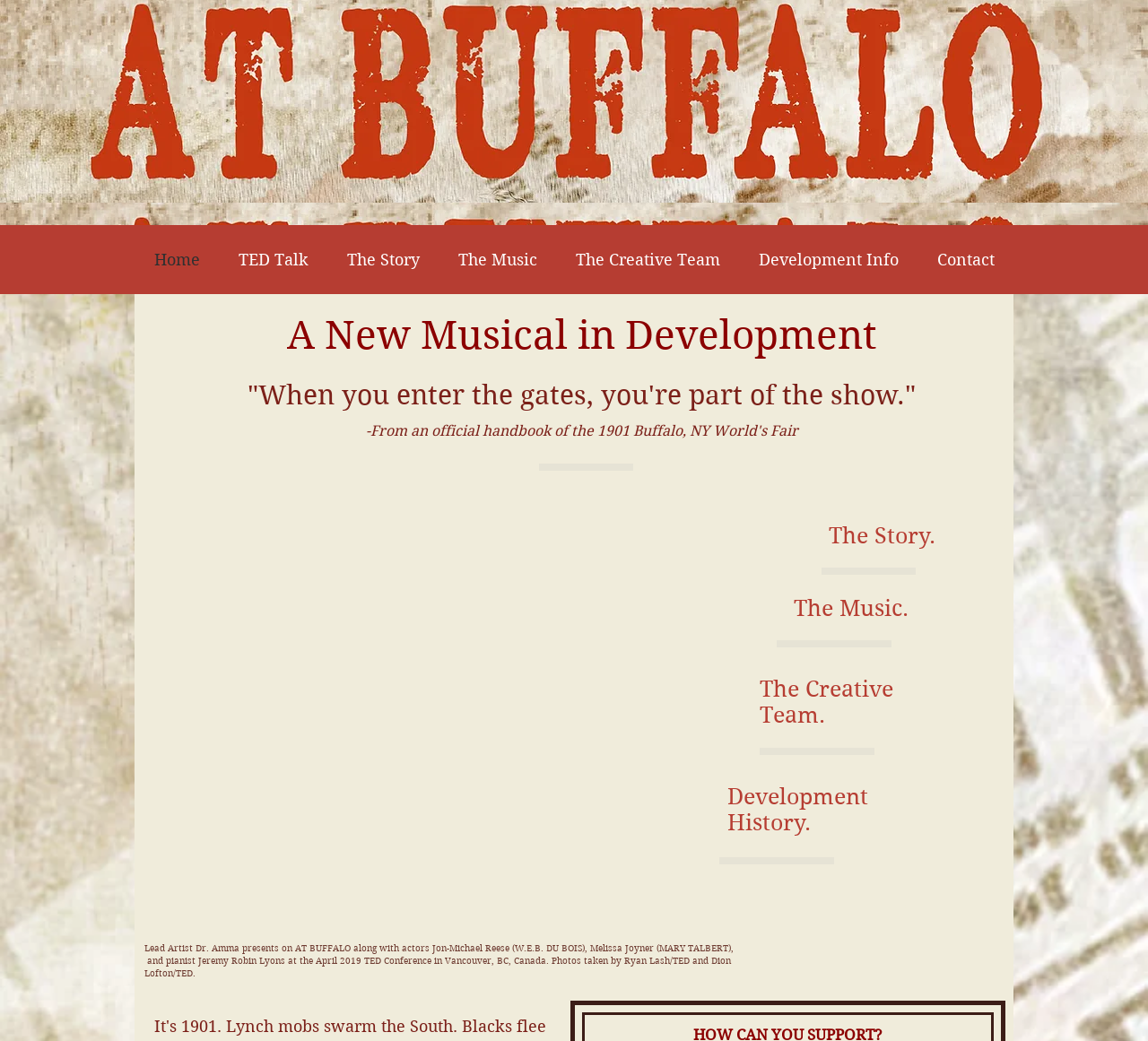Please provide a comprehensive response to the question based on the details in the image: What is the name of the musical in development?

The answer can be found in the heading element 'A New Musical in Development ...' which mentions 'AT BUFFALO' as the name of the musical.